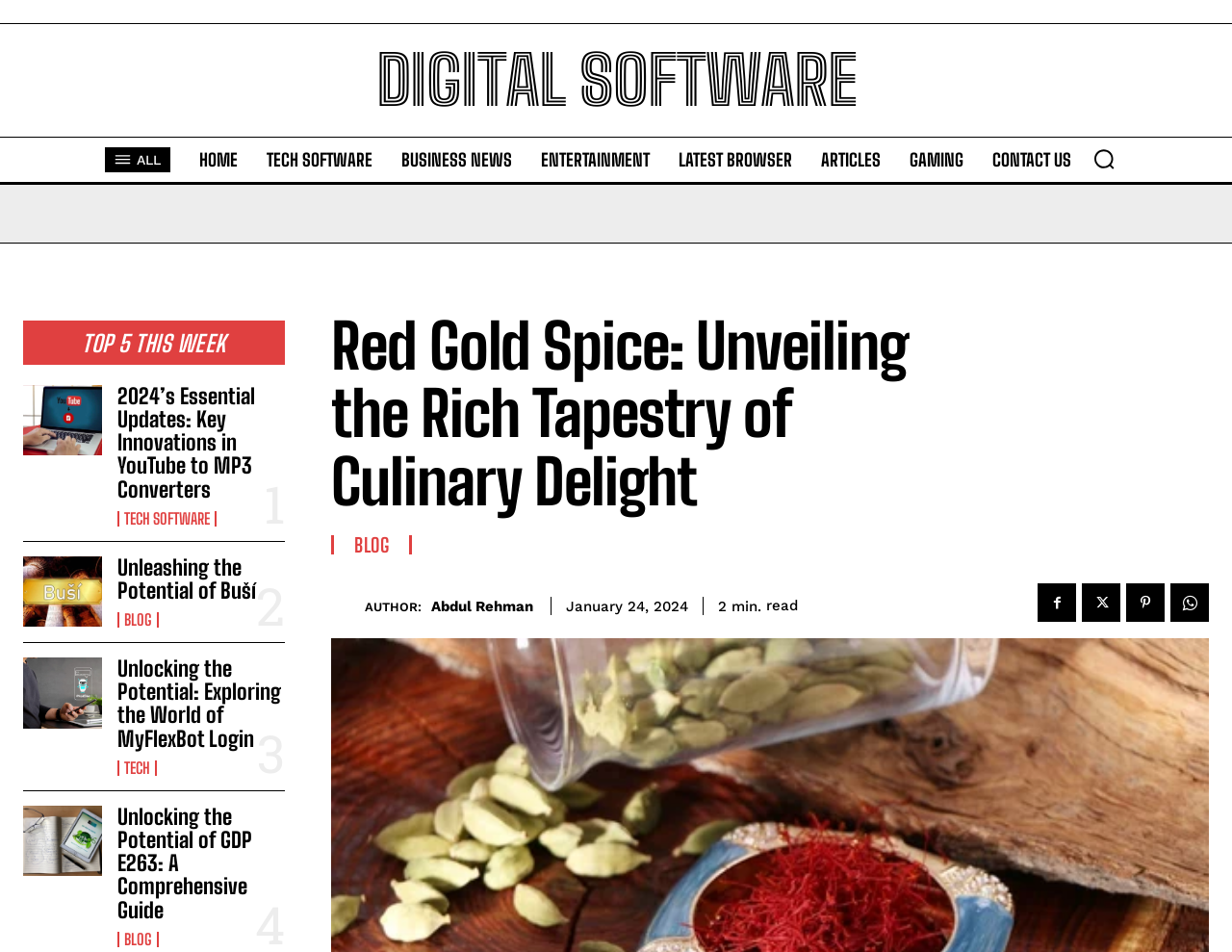Please indicate the bounding box coordinates for the clickable area to complete the following task: "Visit the Instagram page". The coordinates should be specified as four float numbers between 0 and 1, i.e., [left, top, right, bottom].

None